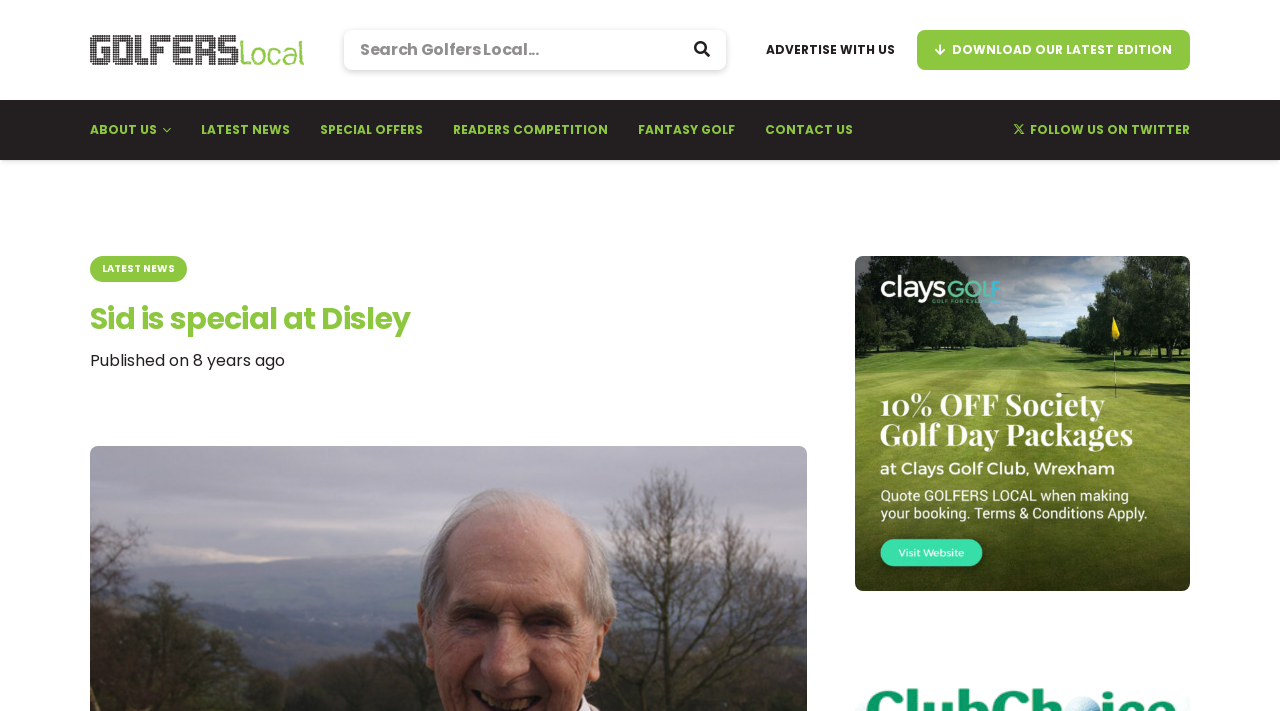What is the date of the news article?
Look at the screenshot and respond with a single word or phrase.

6 February 2016